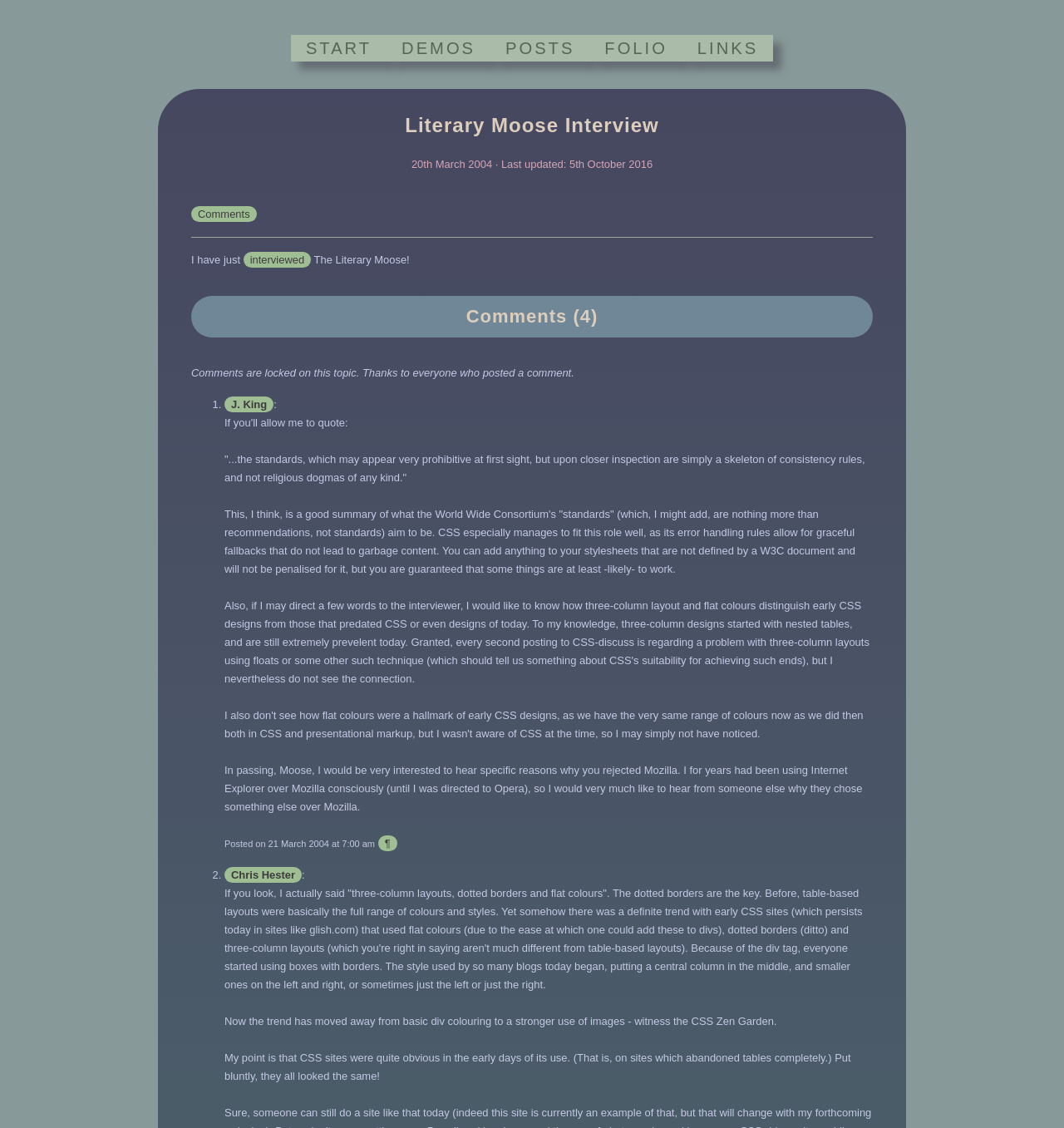Is commenting locked on this topic?
Please provide a detailed answer to the question.

I found that commenting is locked on this topic by looking at the StaticText element with the text 'Comments are locked on this topic. Thanks to everyone who posted a comment.' which is located at [0.18, 0.325, 0.54, 0.336]. This text indicates that commenting is locked on this topic.